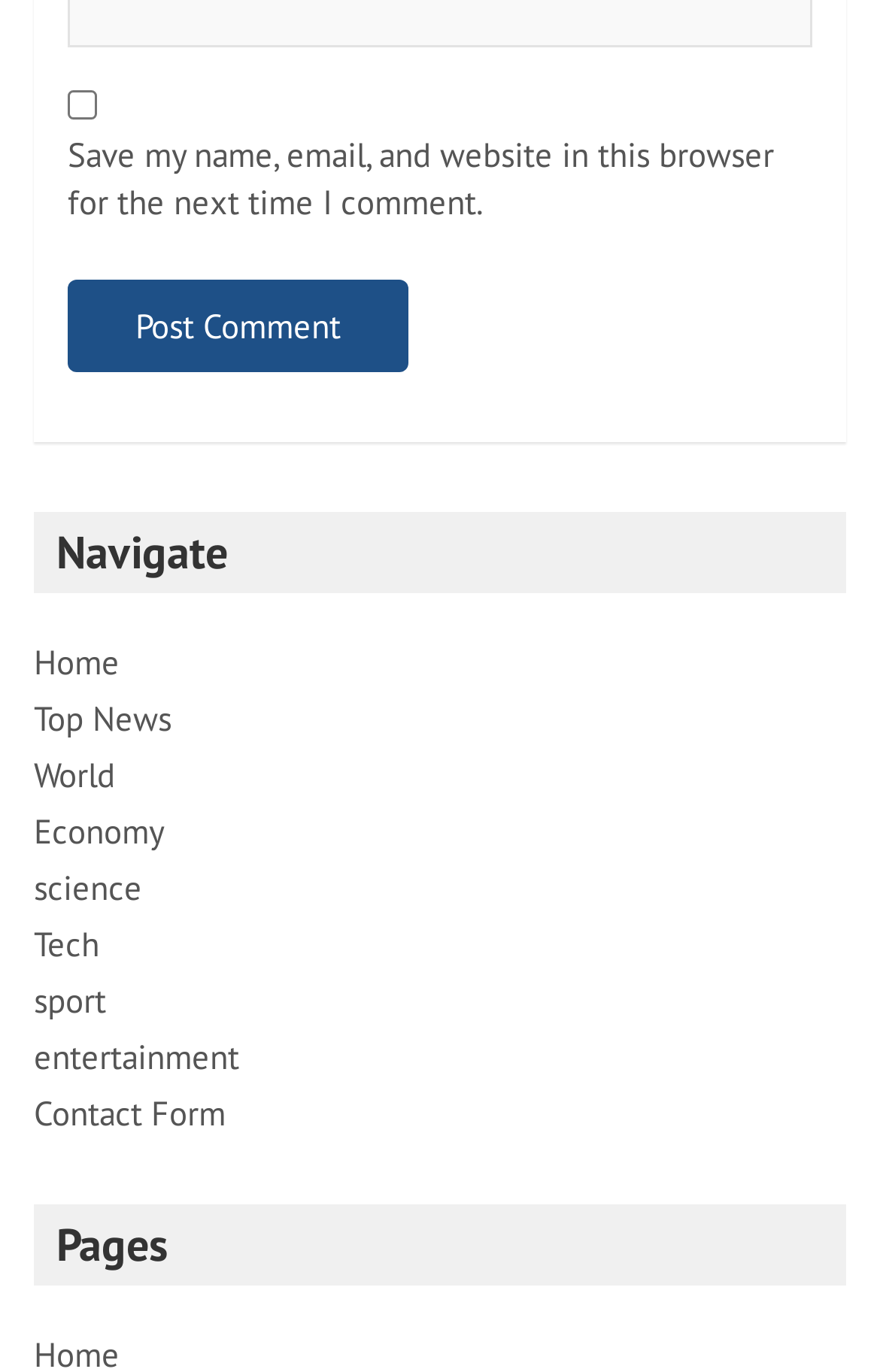Please give a short response to the question using one word or a phrase:
What is the purpose of the checkbox?

Save comment info